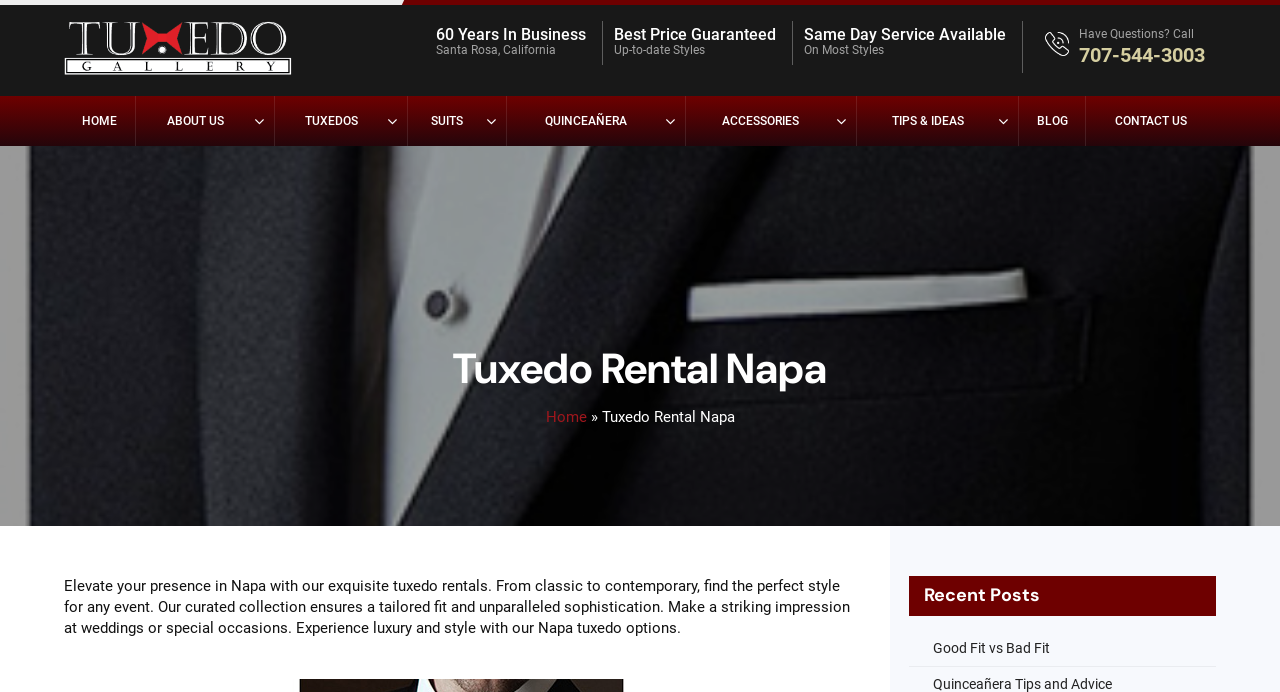Please specify the bounding box coordinates of the clickable section necessary to execute the following command: "Click the 'HOME' link".

[0.05, 0.138, 0.106, 0.211]